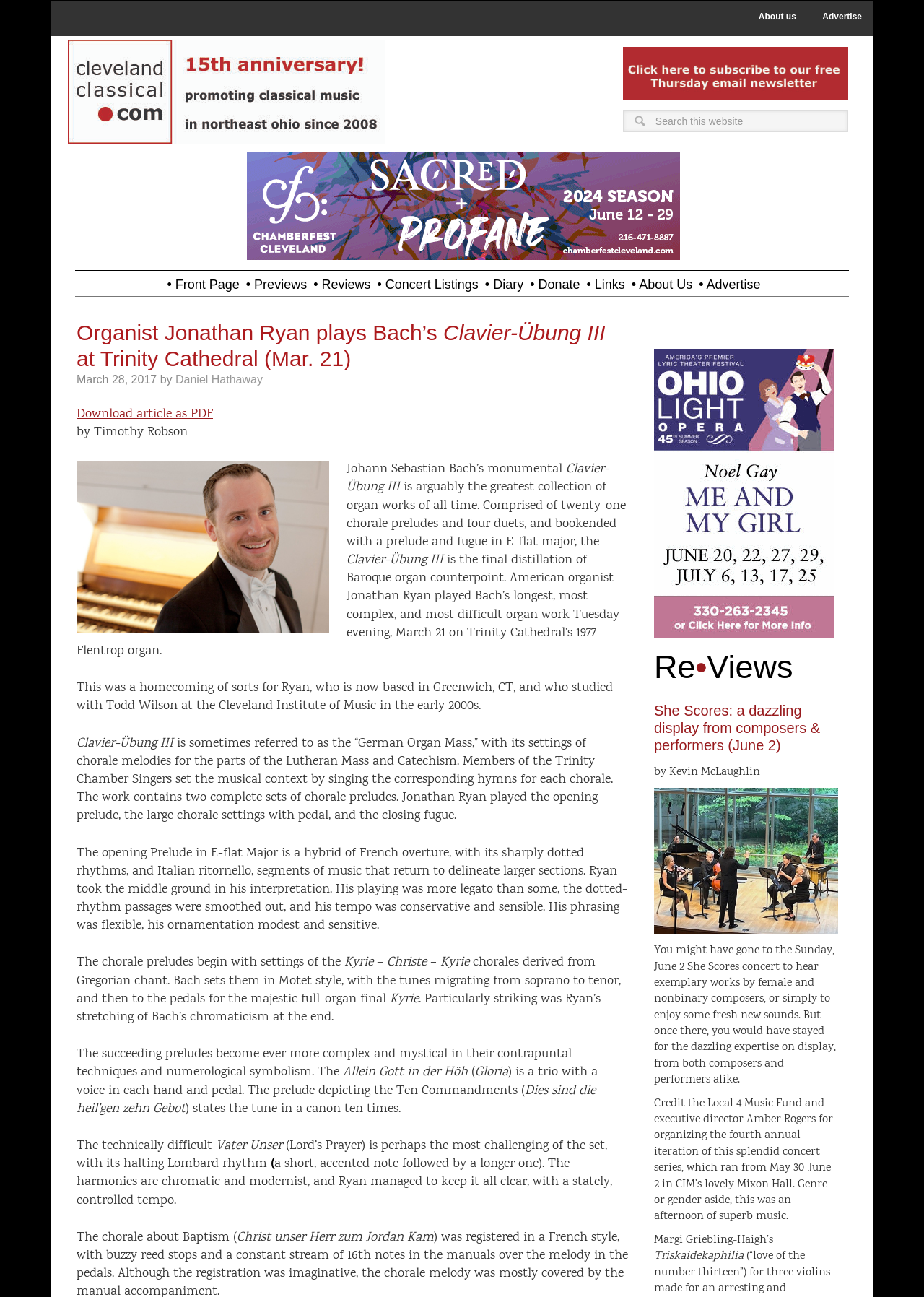Provide a short answer to the following question with just one word or phrase: What is the name of the cathedral where Jonathan Ryan played Bach’s Clavier-Übung III?

Trinity Cathedral